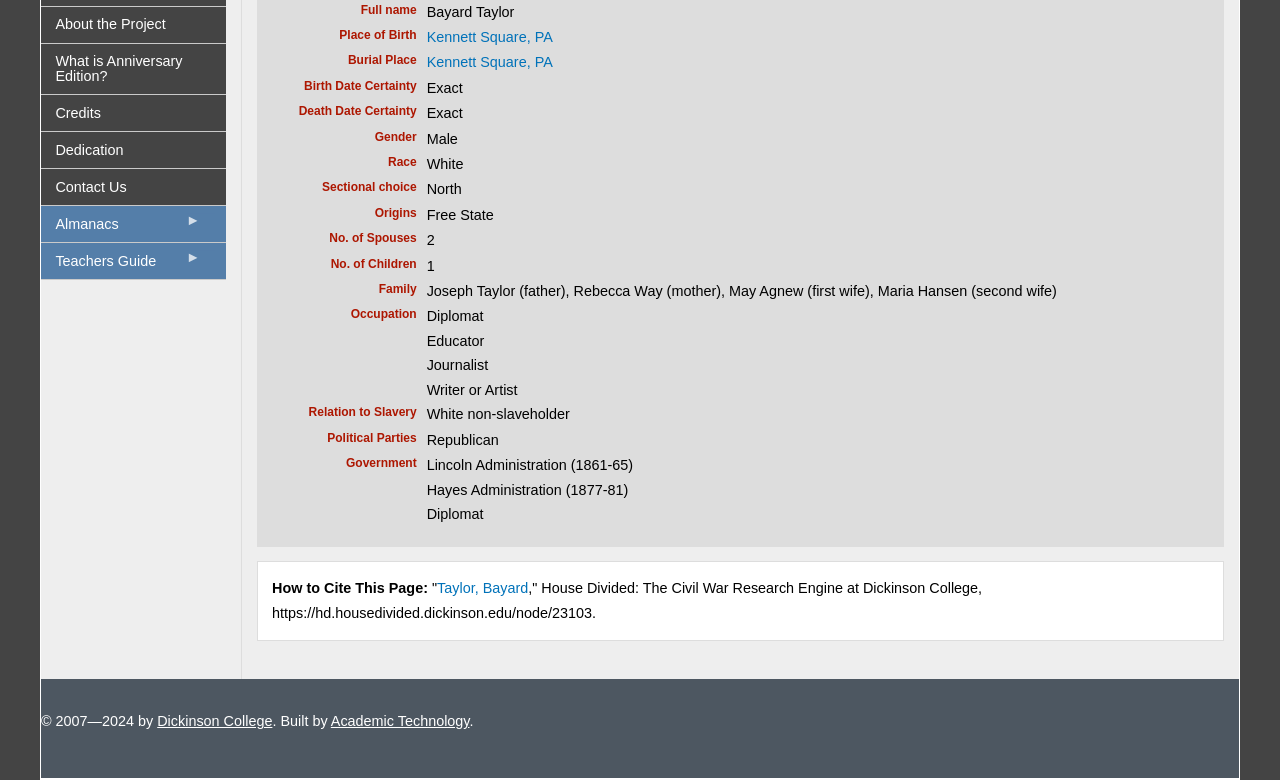Using the element description provided, determine the bounding box coordinates in the format (top-left x, top-left y, bottom-right x, bottom-right y). Ensure that all values are floating point numbers between 0 and 1. Element description: What is Anniversary Edition?

[0.032, 0.056, 0.176, 0.12]